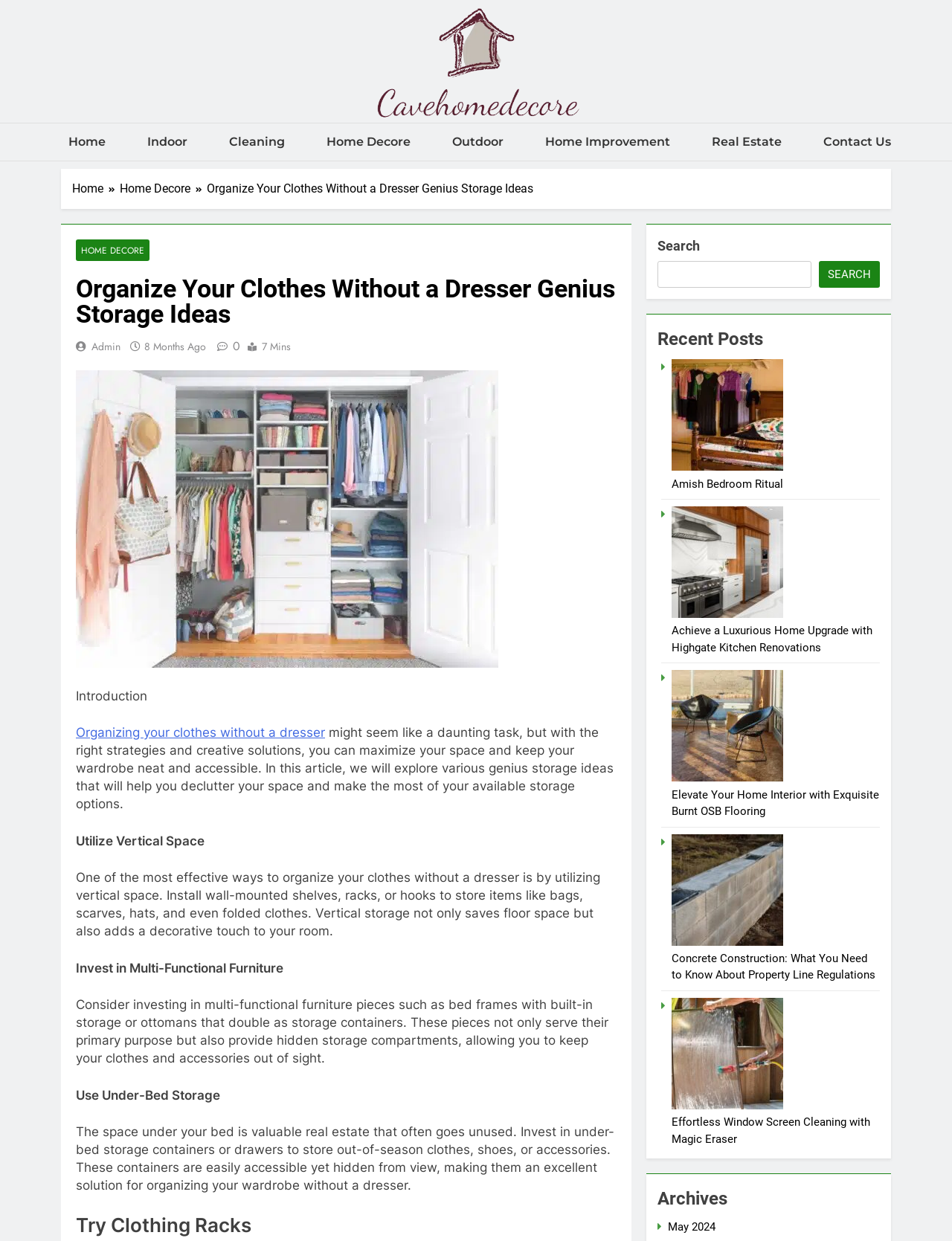Pinpoint the bounding box coordinates of the element that must be clicked to accomplish the following instruction: "Search for something". The coordinates should be in the format of four float numbers between 0 and 1, i.e., [left, top, right, bottom].

[0.691, 0.21, 0.852, 0.232]